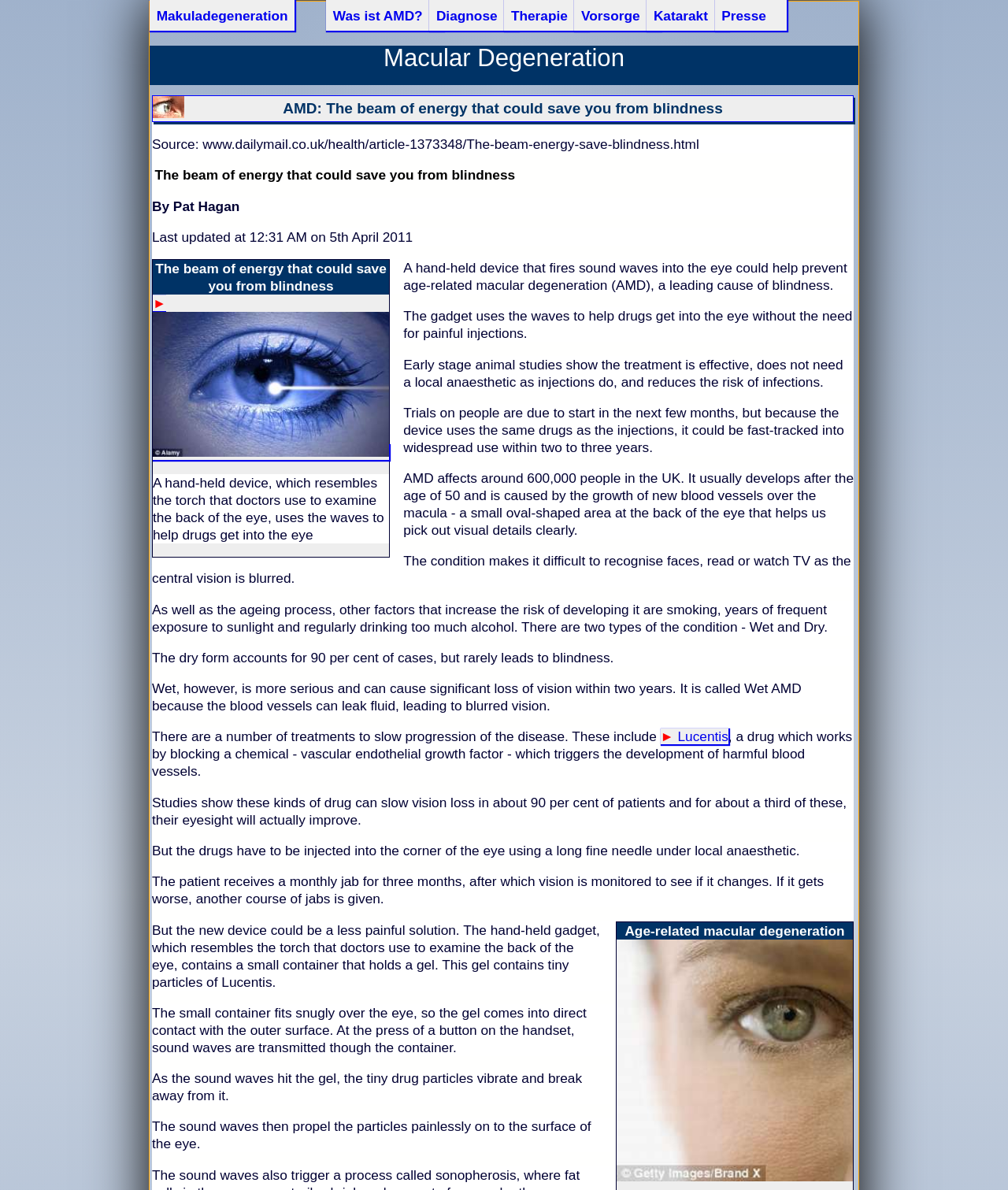Can you specify the bounding box coordinates for the region that should be clicked to fulfill this instruction: "View the image about age-related macular degeneration".

[0.612, 0.789, 0.846, 0.993]